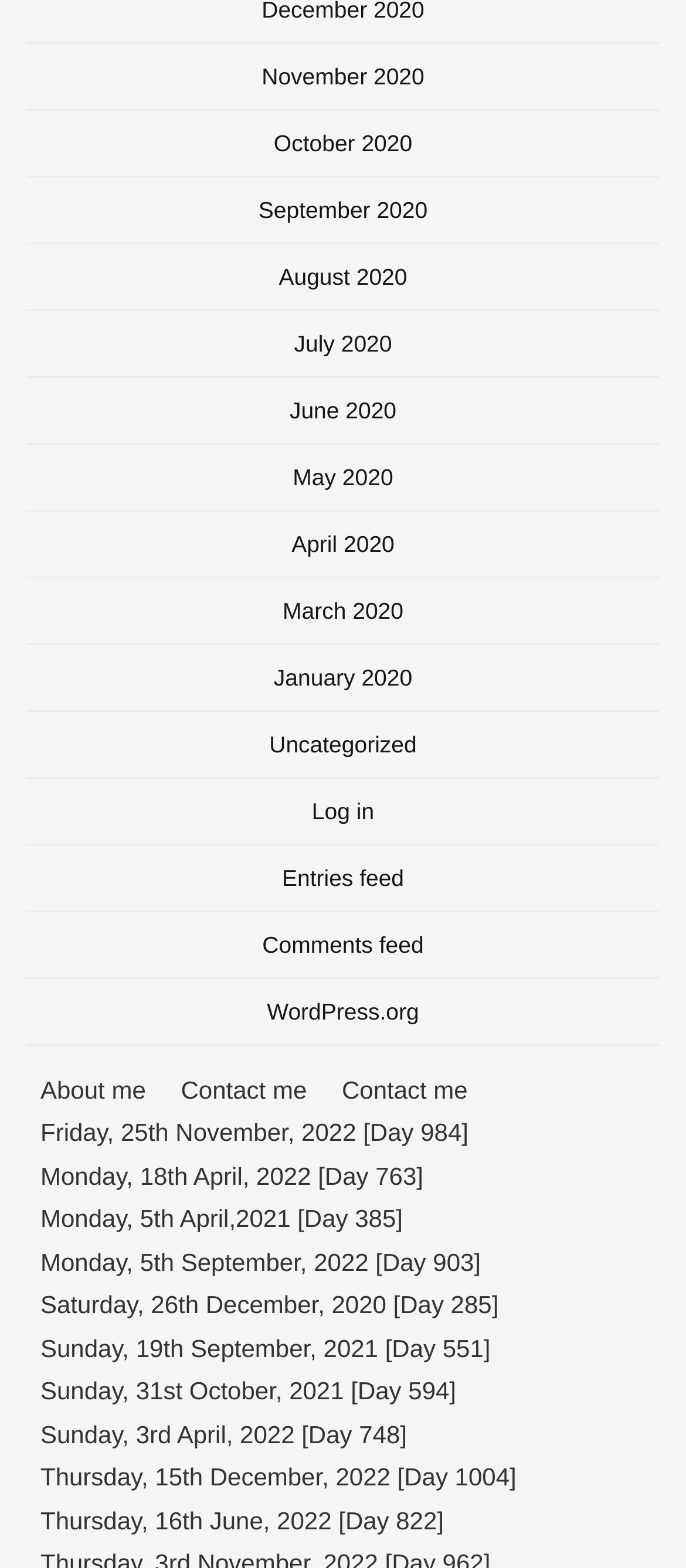Specify the bounding box coordinates of the area to click in order to execute this command: 'View November 2020 archives'. The coordinates should consist of four float numbers ranging from 0 to 1, and should be formatted as [left, top, right, bottom].

[0.038, 0.027, 0.962, 0.07]